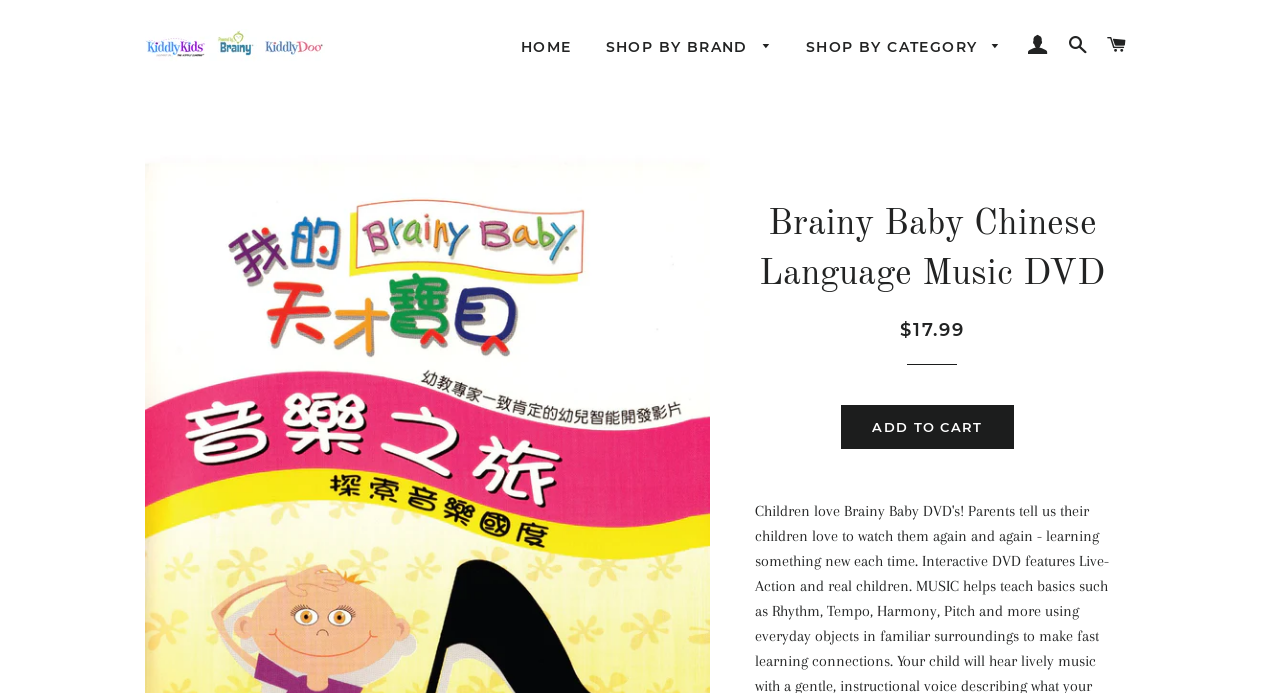Show the bounding box coordinates of the element that should be clicked to complete the task: "Add the Brainy Baby Chinese Language Music DVD to the cart".

[0.657, 0.584, 0.792, 0.649]